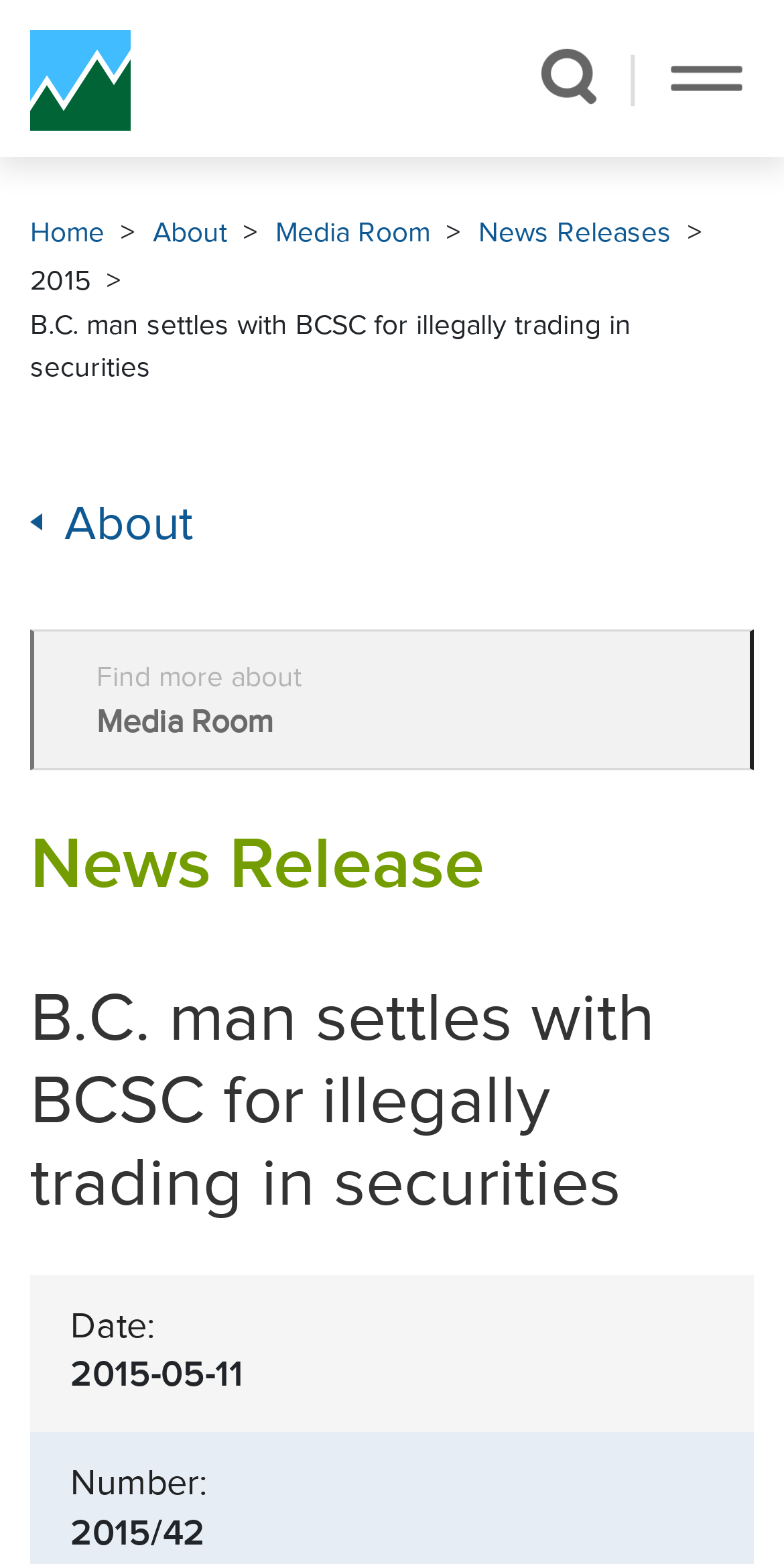Please specify the bounding box coordinates for the clickable region that will help you carry out the instruction: "Toggle navigation".

[0.803, 0.01, 1.0, 0.09]